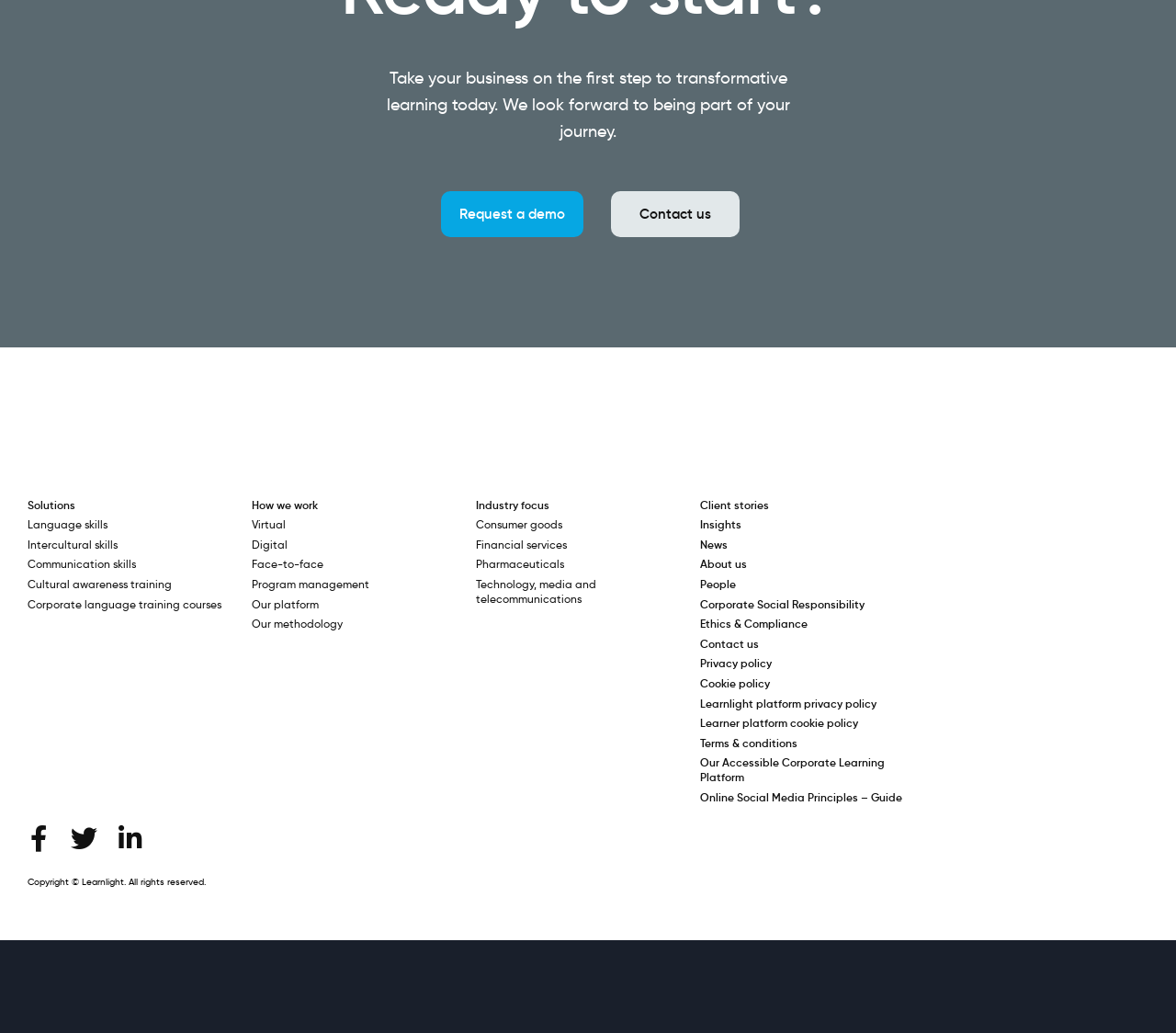What is the main purpose of this website?
Could you answer the question in a detailed manner, providing as much information as possible?

Based on the static text 'Take your business on the first step to transformative learning today. We look forward to being part of your journey.', it can be inferred that the main purpose of this website is to provide transformative learning solutions to businesses.